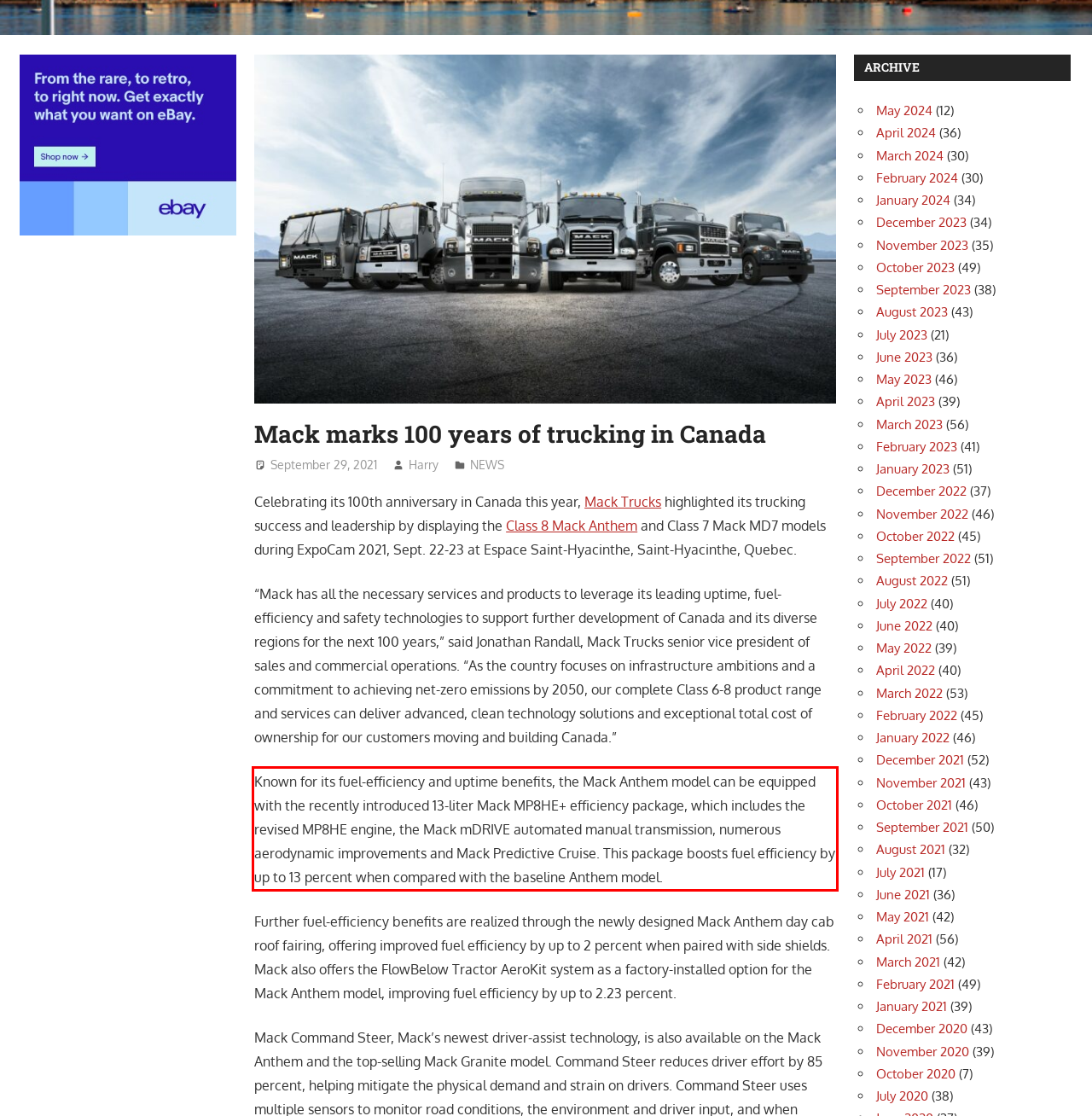Please look at the webpage screenshot and extract the text enclosed by the red bounding box.

Known for its fuel-efficiency and uptime benefits, the Mack Anthem model can be equipped with the recently introduced 13-liter Mack MP8HE+ efficiency package, which includes the revised MP8HE engine, the Mack mDRIVE automated manual transmission, numerous aerodynamic improvements and Mack Predictive Cruise. This package boosts fuel efficiency by up to 13 percent when compared with the baseline Anthem model.